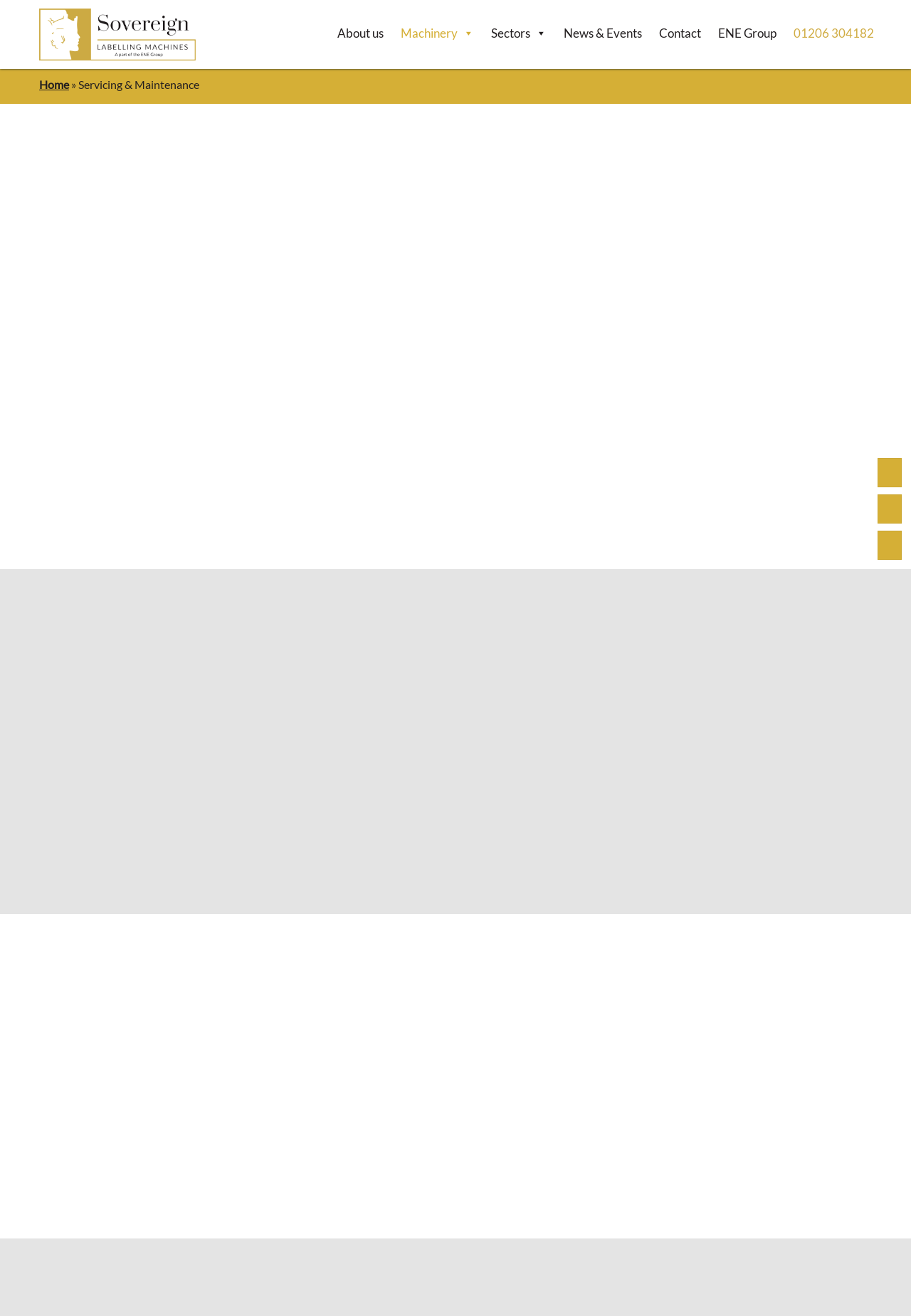Provide the bounding box coordinates of the section that needs to be clicked to accomplish the following instruction: "call Sovereign Labelling."

[0.867, 0.015, 0.963, 0.036]